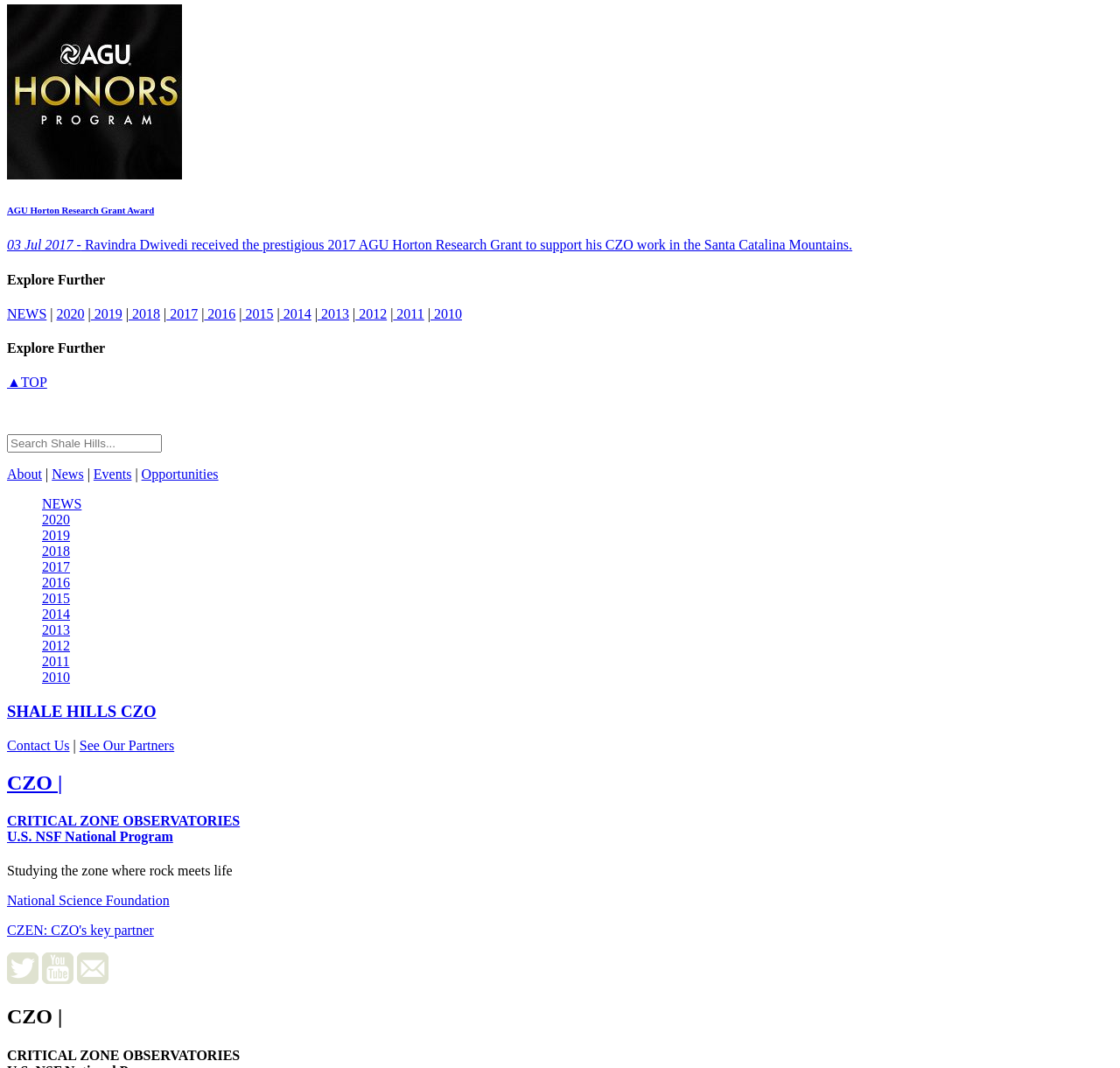Please identify the bounding box coordinates for the region that you need to click to follow this instruction: "Search for something".

[0.006, 0.407, 0.145, 0.424]